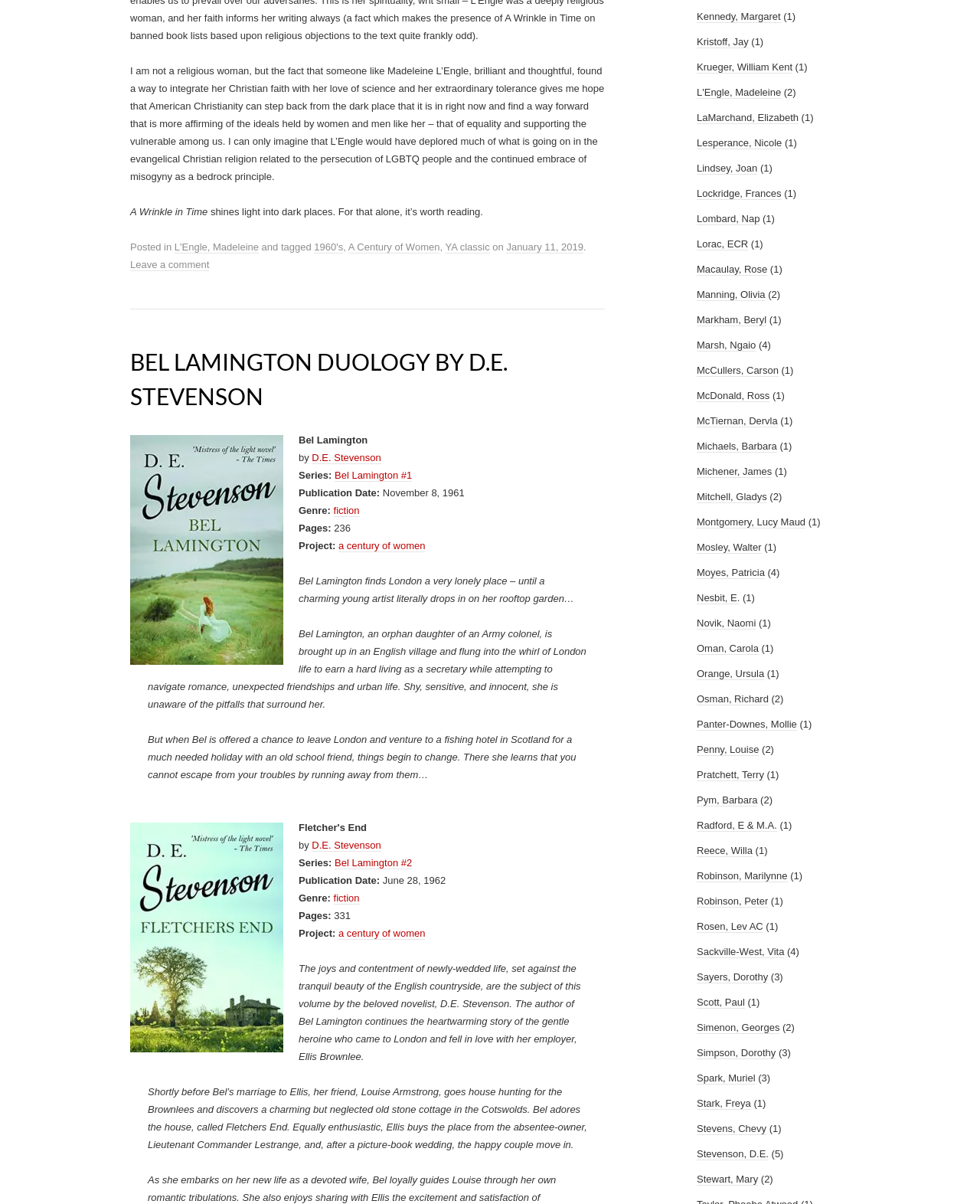Carefully observe the image and respond to the question with a detailed answer:
What is the publication date of Bel Lamington #1?

I found the answer by looking at the text 'Publication Date: November 8, 1961' which appears on the webpage, indicating the publication date of Bel Lamington #1.